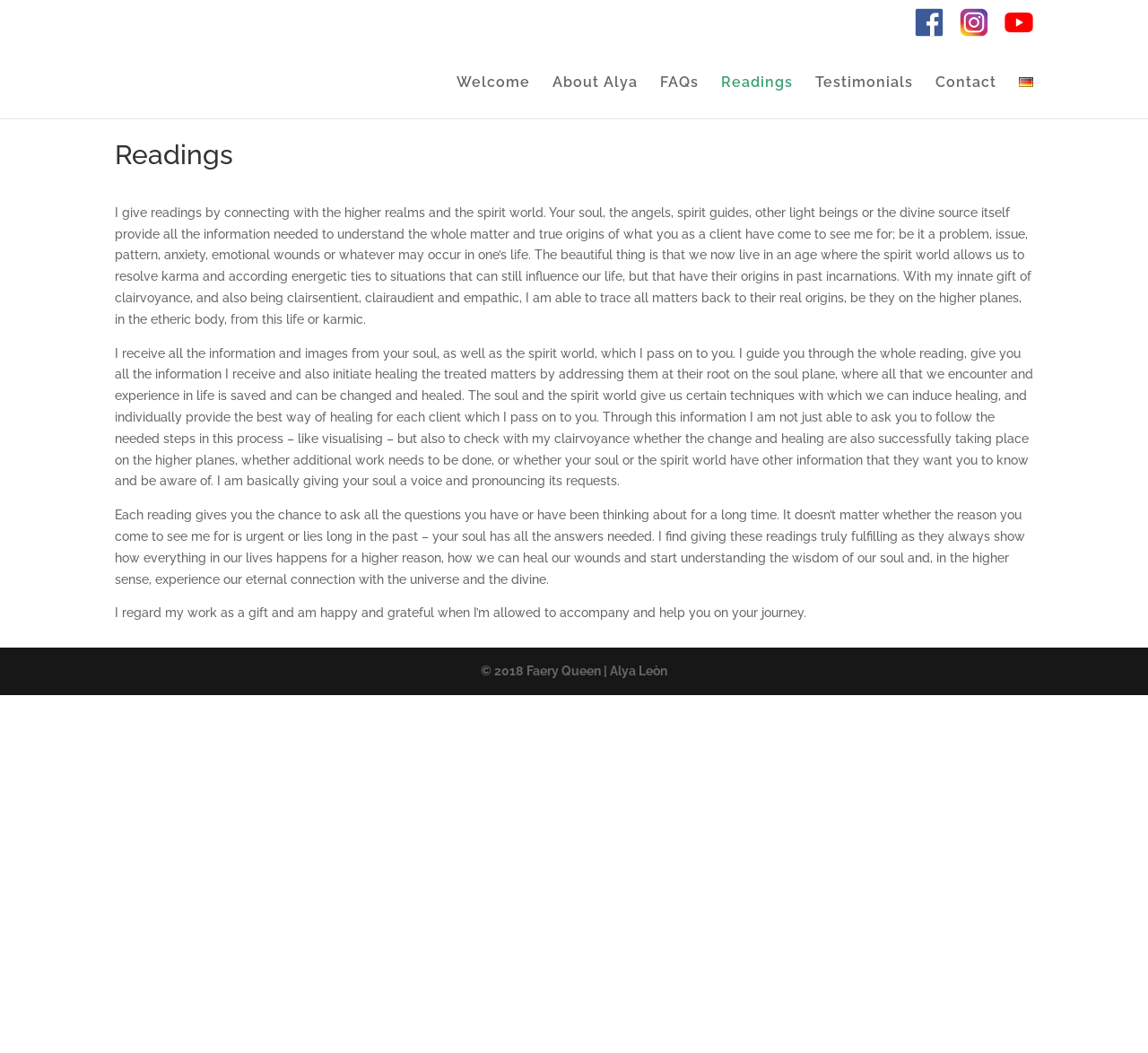Based on the image, please respond to the question with as much detail as possible:
What is the purpose of the readings according to the webpage?

According to the webpage, the purpose of the readings is to resolve karma and heal emotional wounds by tracing the origins of the issues back to their root on the soul plane and providing techniques for healing.